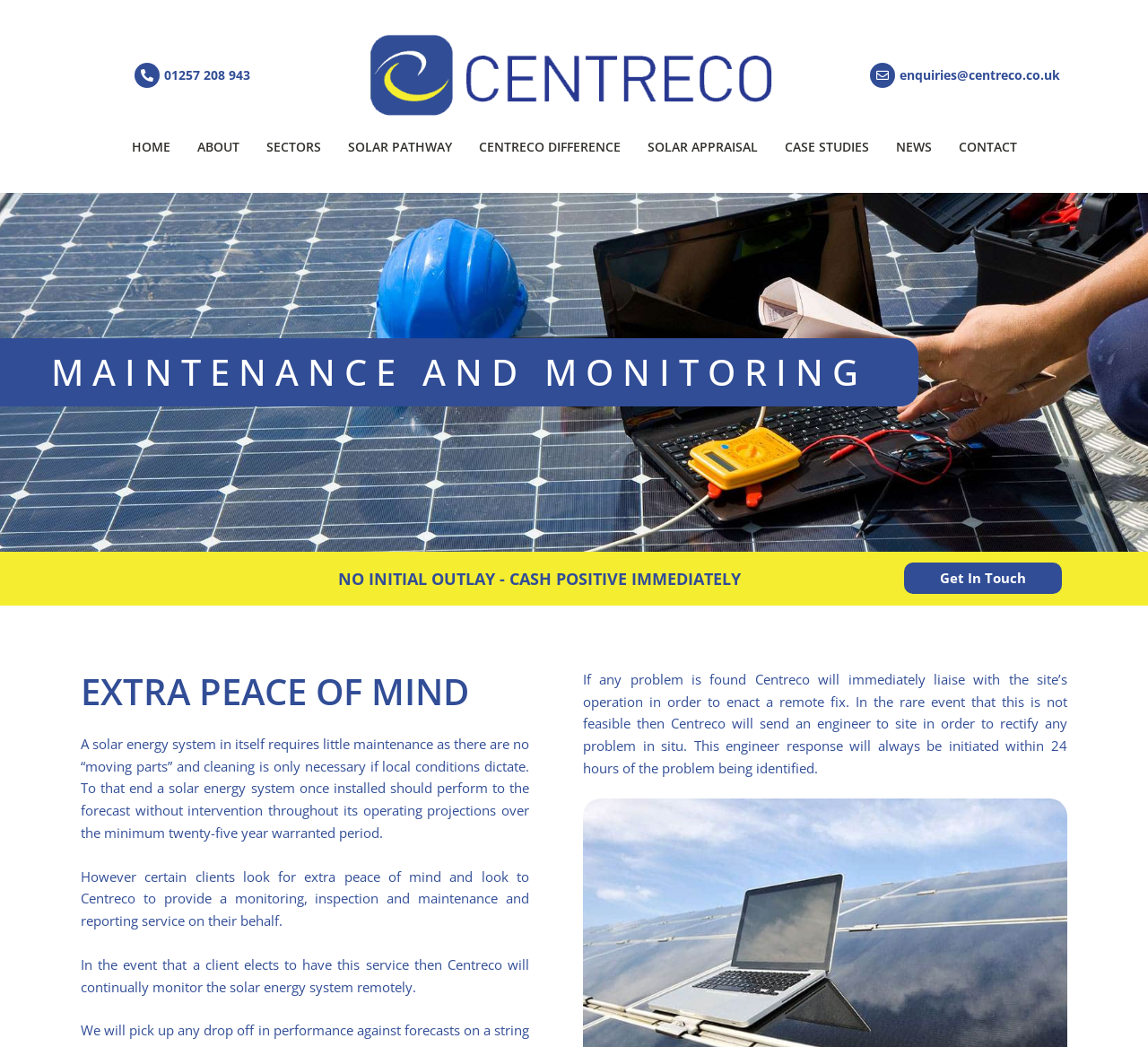Please identify the bounding box coordinates of the element's region that should be clicked to execute the following instruction: "Call the phone number". The bounding box coordinates must be four float numbers between 0 and 1, i.e., [left, top, right, bottom].

[0.143, 0.065, 0.218, 0.08]